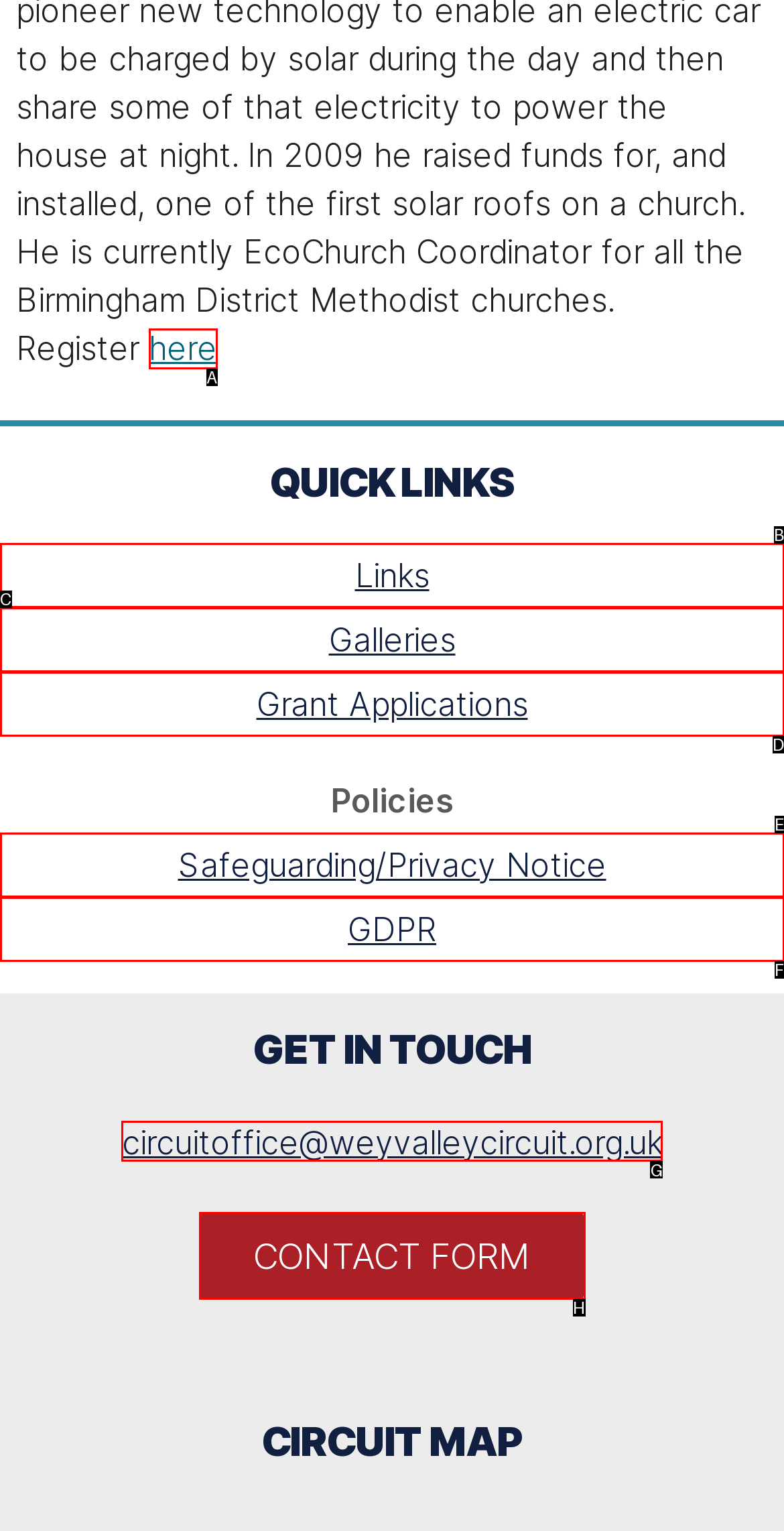Determine which HTML element fits the description: here. Answer with the letter corresponding to the correct choice.

A